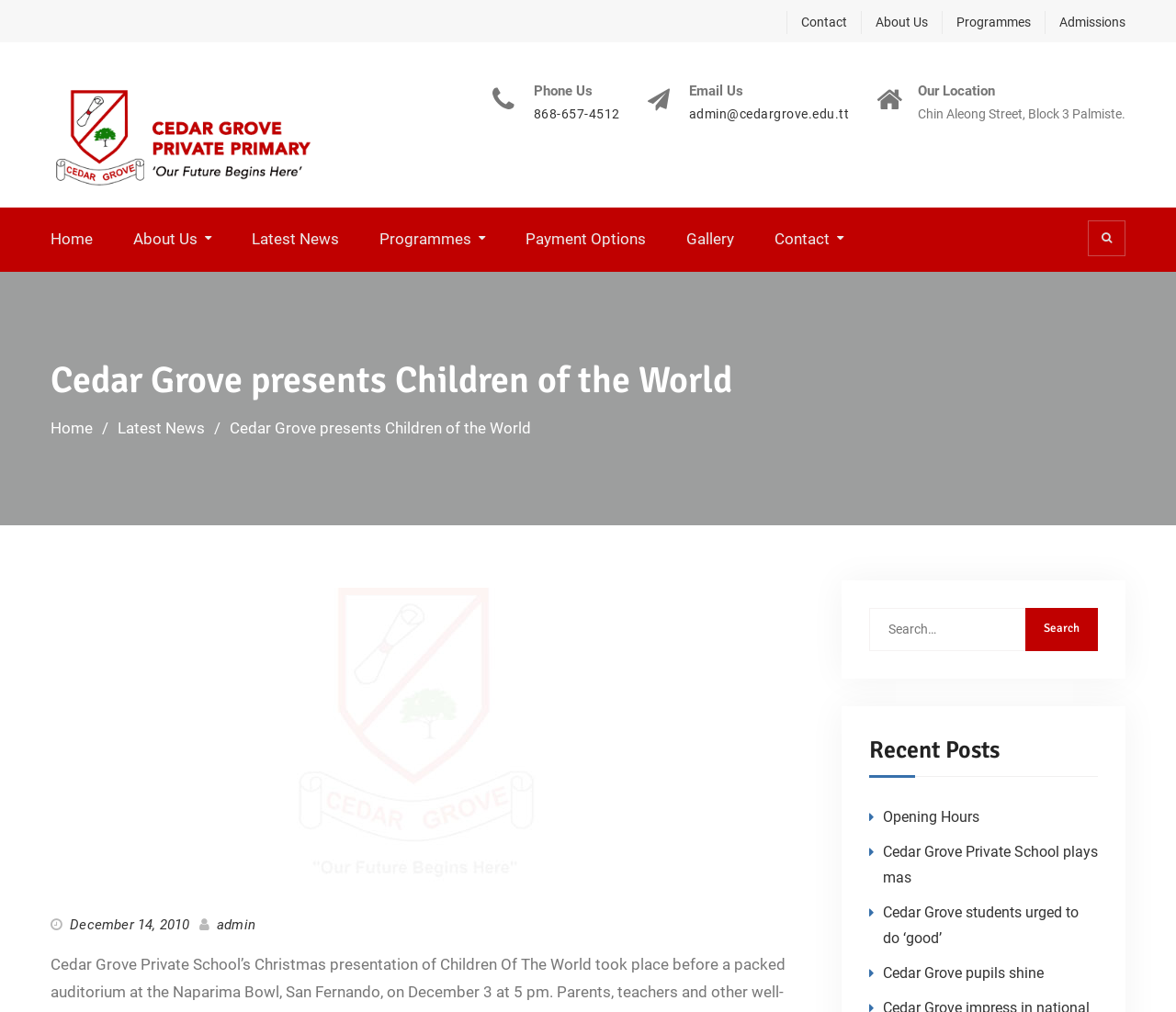Identify the bounding box coordinates of the region that should be clicked to execute the following instruction: "Enter your name in the 'Name *' field".

None